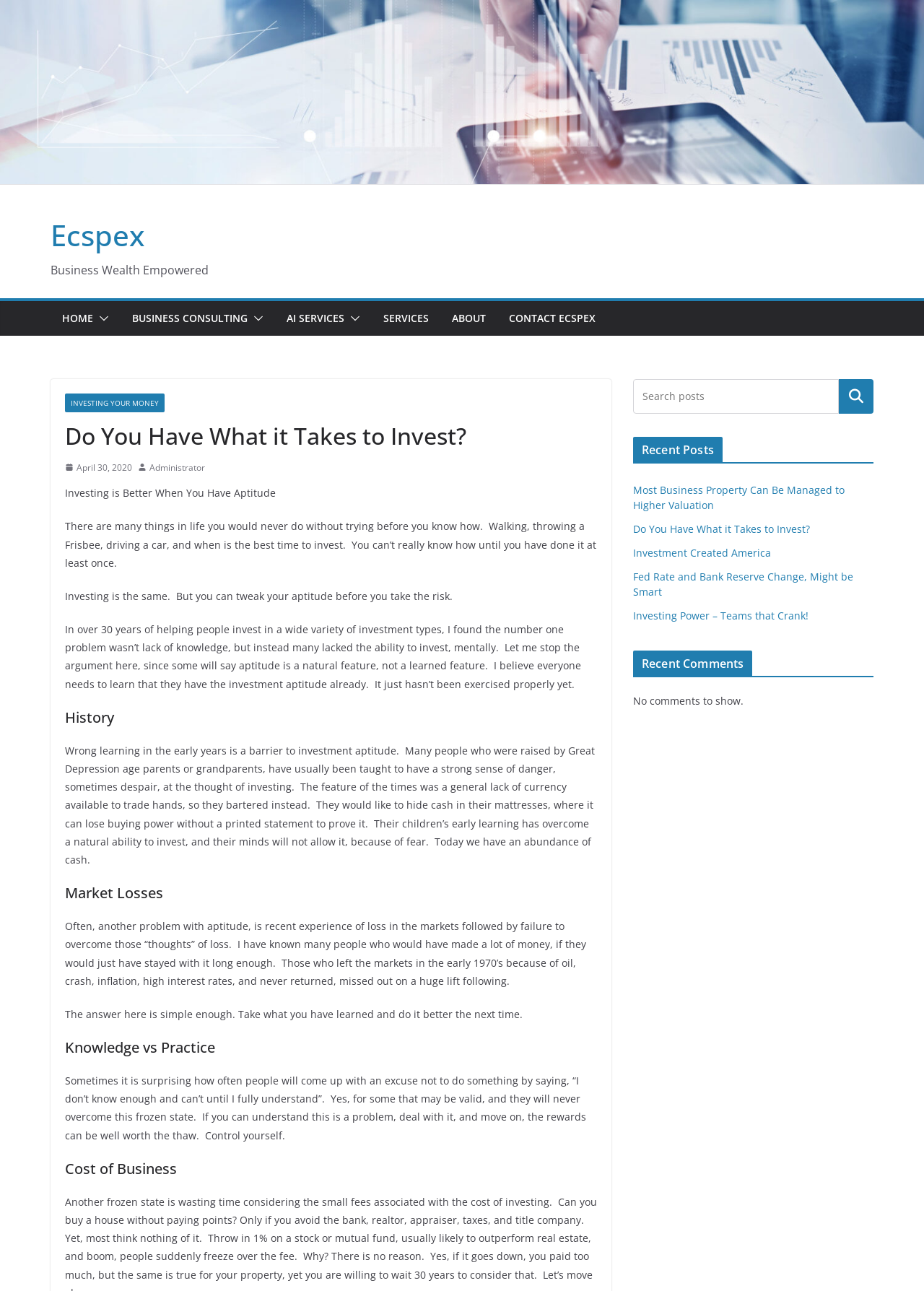Please find the bounding box coordinates of the element that you should click to achieve the following instruction: "Click the 'HOME' link". The coordinates should be presented as four float numbers between 0 and 1: [left, top, right, bottom].

[0.067, 0.239, 0.101, 0.254]